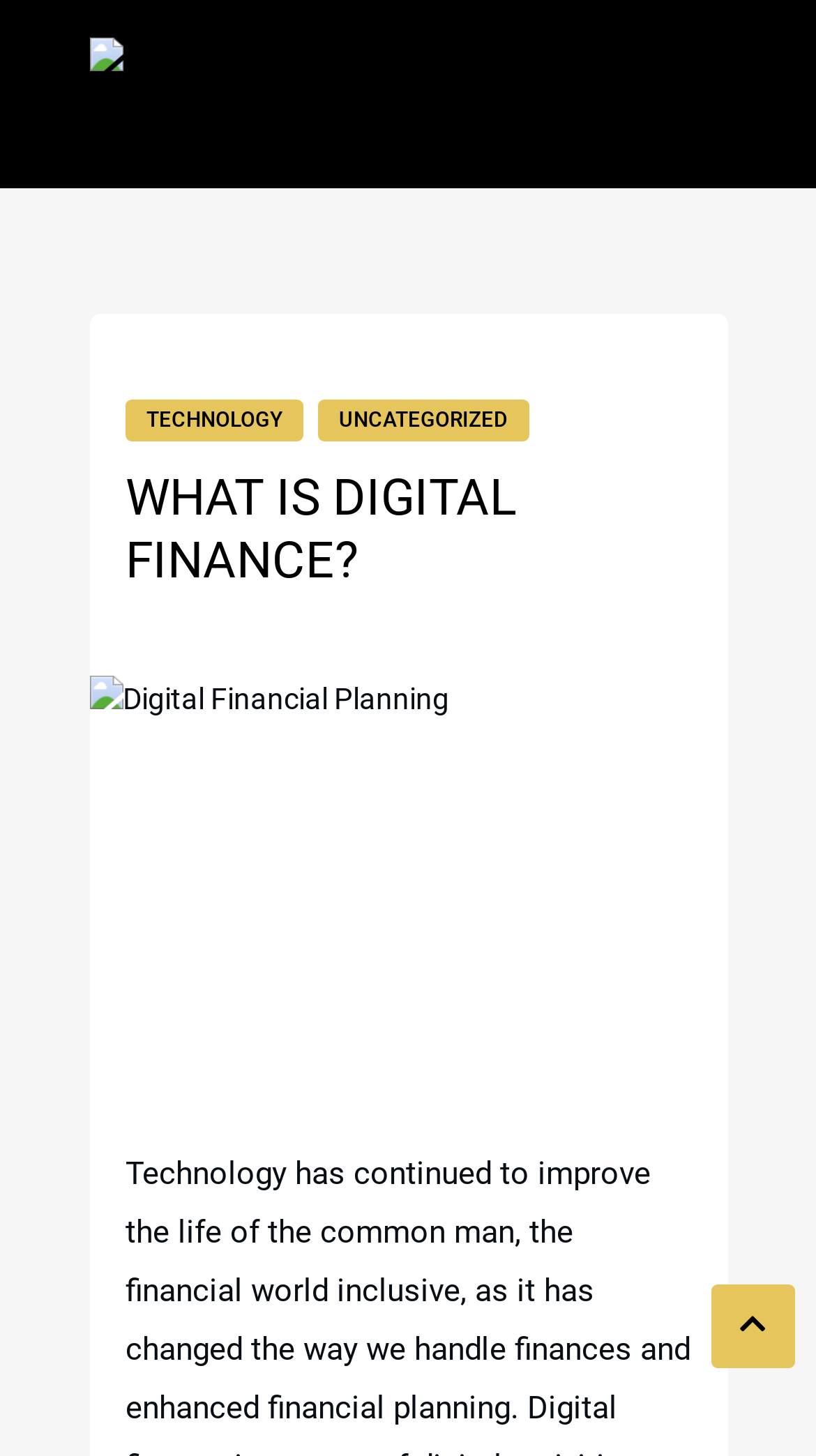Please locate and generate the primary heading on this webpage.

WHAT IS DIGITAL FINANCE?